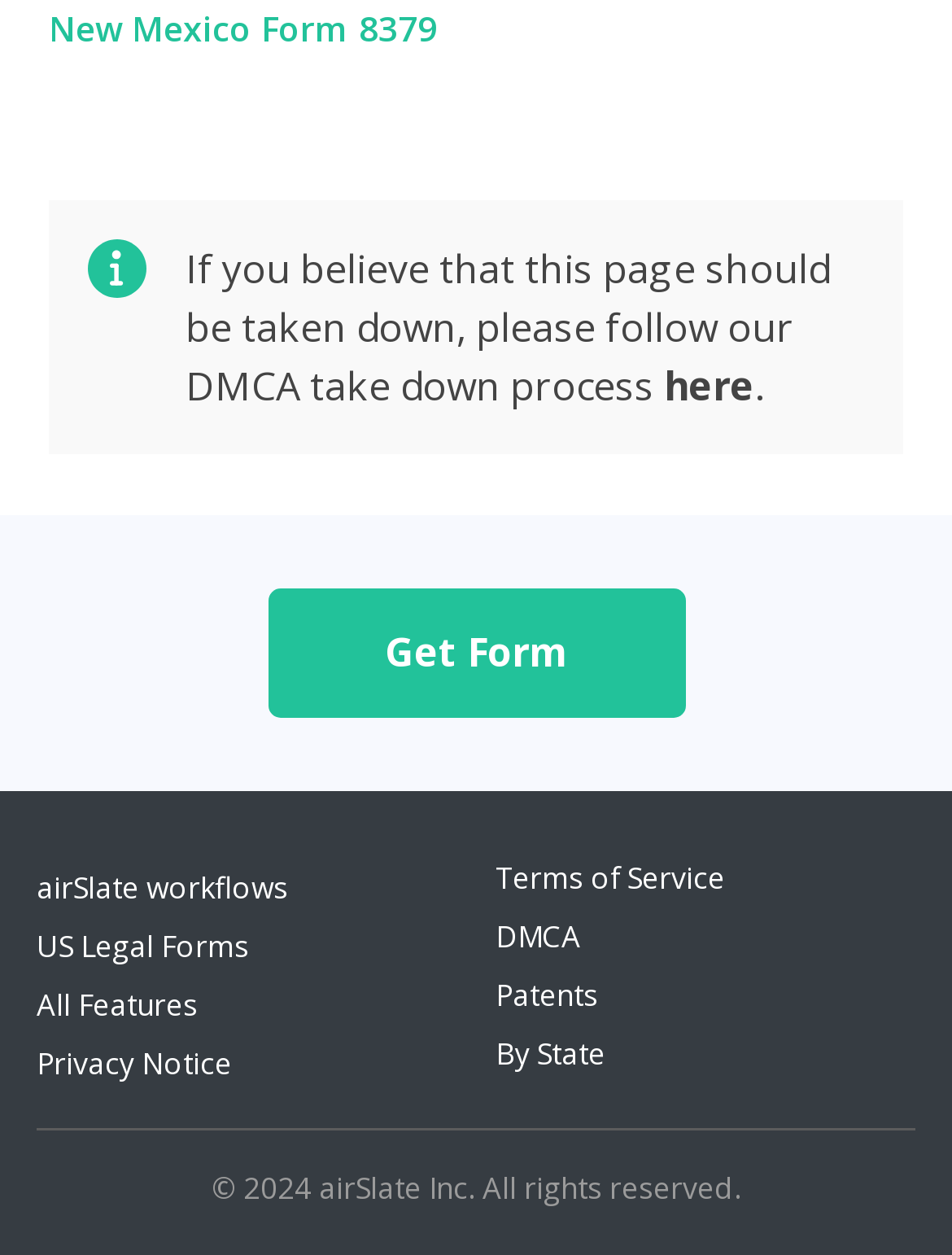Pinpoint the bounding box coordinates of the clickable element needed to complete the instruction: "Click on New Mexico Form 8379". The coordinates should be provided as four float numbers between 0 and 1: [left, top, right, bottom].

[0.051, 0.0, 0.949, 0.047]